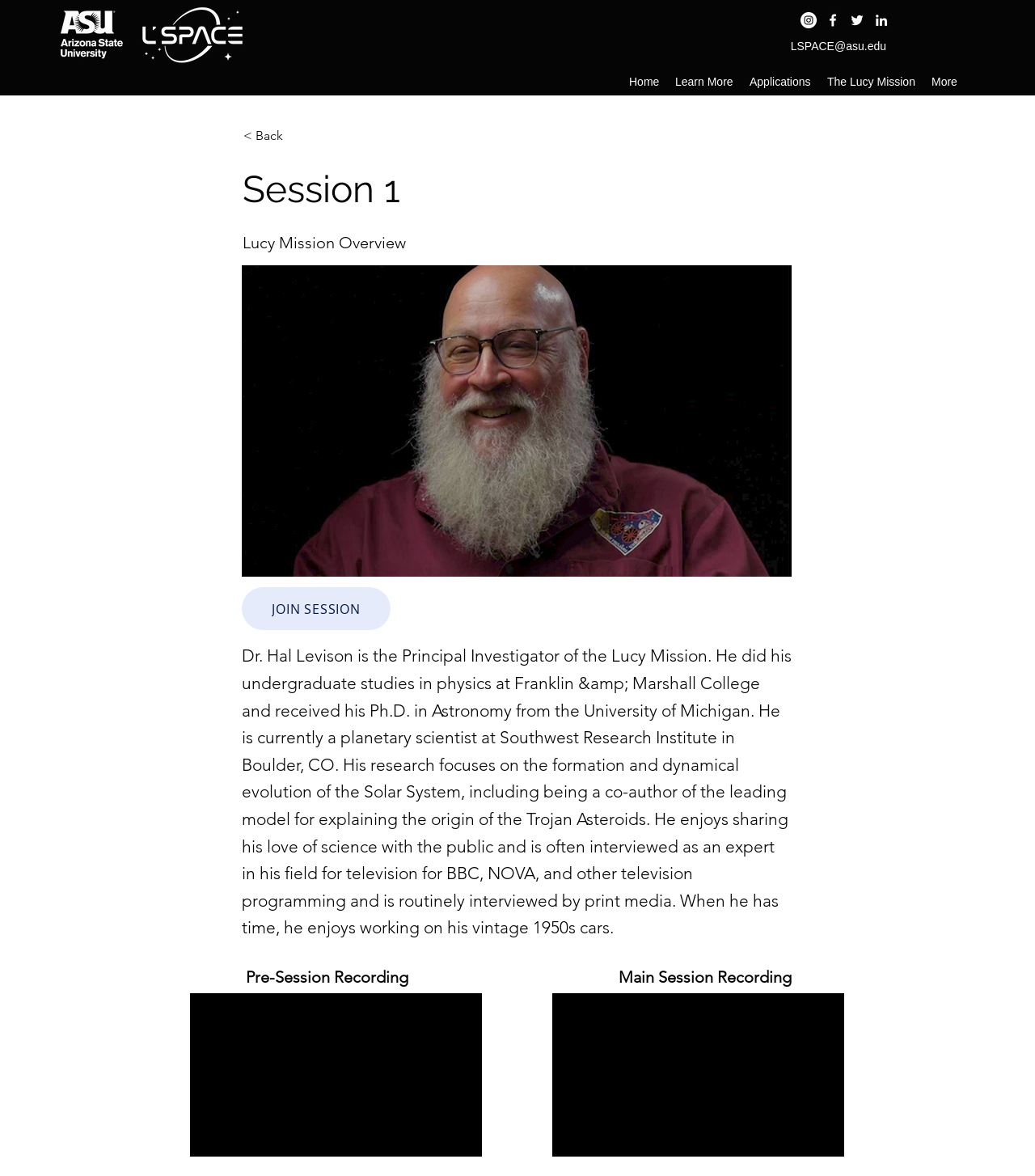Use a single word or phrase to respond to the question:
What is the name of the college where Dr. Hal Levison did his undergraduate studies?

Franklin & Marshall College